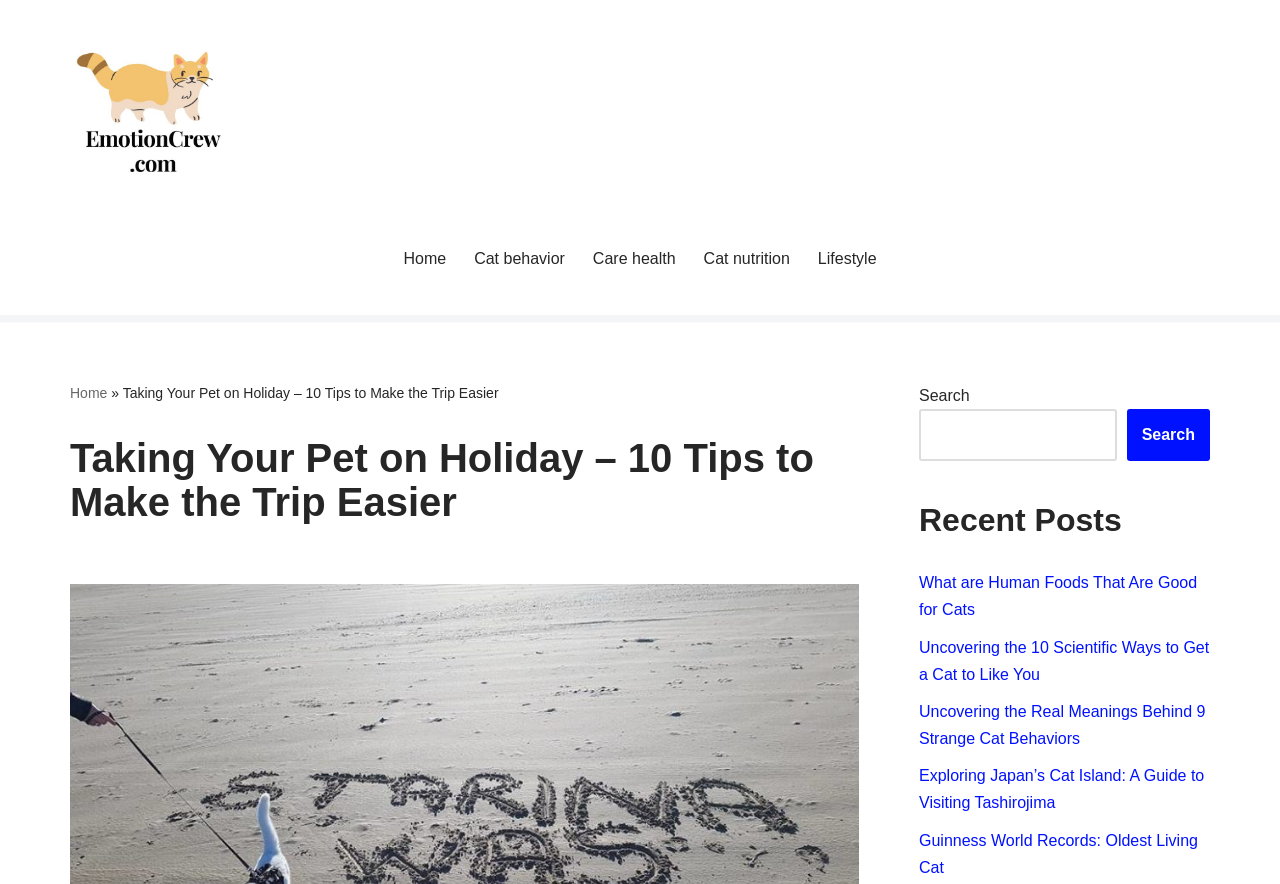Give a comprehensive overview of the webpage, including key elements.

This webpage is about pet care and travel, specifically focusing on taking pets on holiday. At the top left corner, there is a "Skip to content" link, followed by the website's logo and name, "emotioncrew.com". Below the logo, there is a primary navigation menu with five links: "Home", "Cat behavior", "Care health", "Cat nutrition", and "Lifestyle".

The main content of the webpage is headed by a title, "Taking Your Pet on Holiday – 10 Tips to Make the Trip Easier", which is centered at the top of the page. Below the title, there is a brief introduction or summary of the article, which is not explicitly stated.

On the right side of the page, there is a search bar with a "Search" button, allowing users to search for specific topics. Below the search bar, there is a section titled "Recent Posts" with five links to recent articles, including "What are Human Foods That Are Good for Cats", "Uncovering the 10 Scientific Ways to Get a Cat to Like You", and others.

The webpage has a clean and organized structure, with clear headings and concise text. There are no images on the page. The overall layout is easy to navigate, with a clear distinction between the main content and the sidebar with search and recent posts.